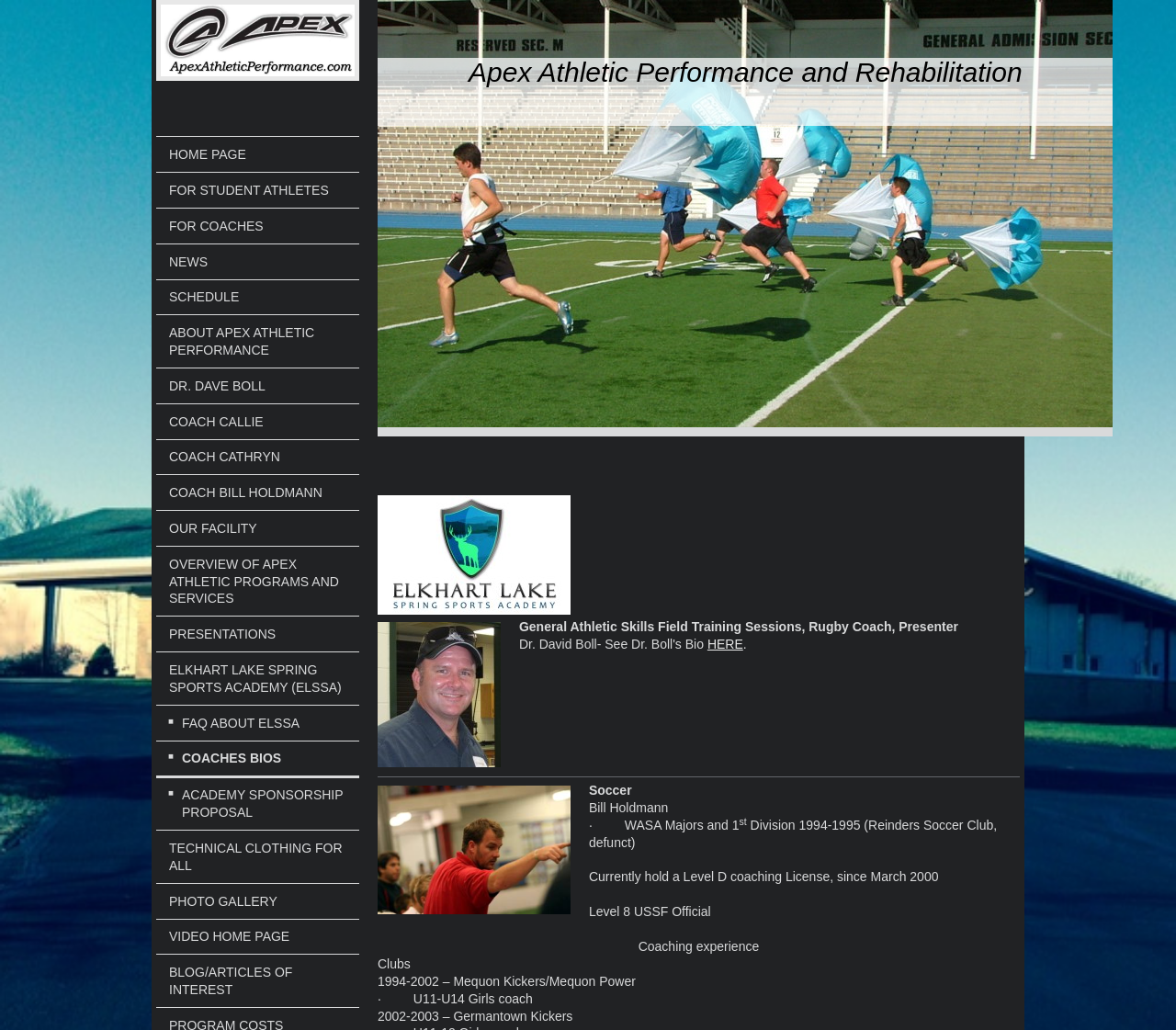Answer the question with a brief word or phrase:
What is the link text that mentions ELSSA?

FAQ ABOUT ELSSA